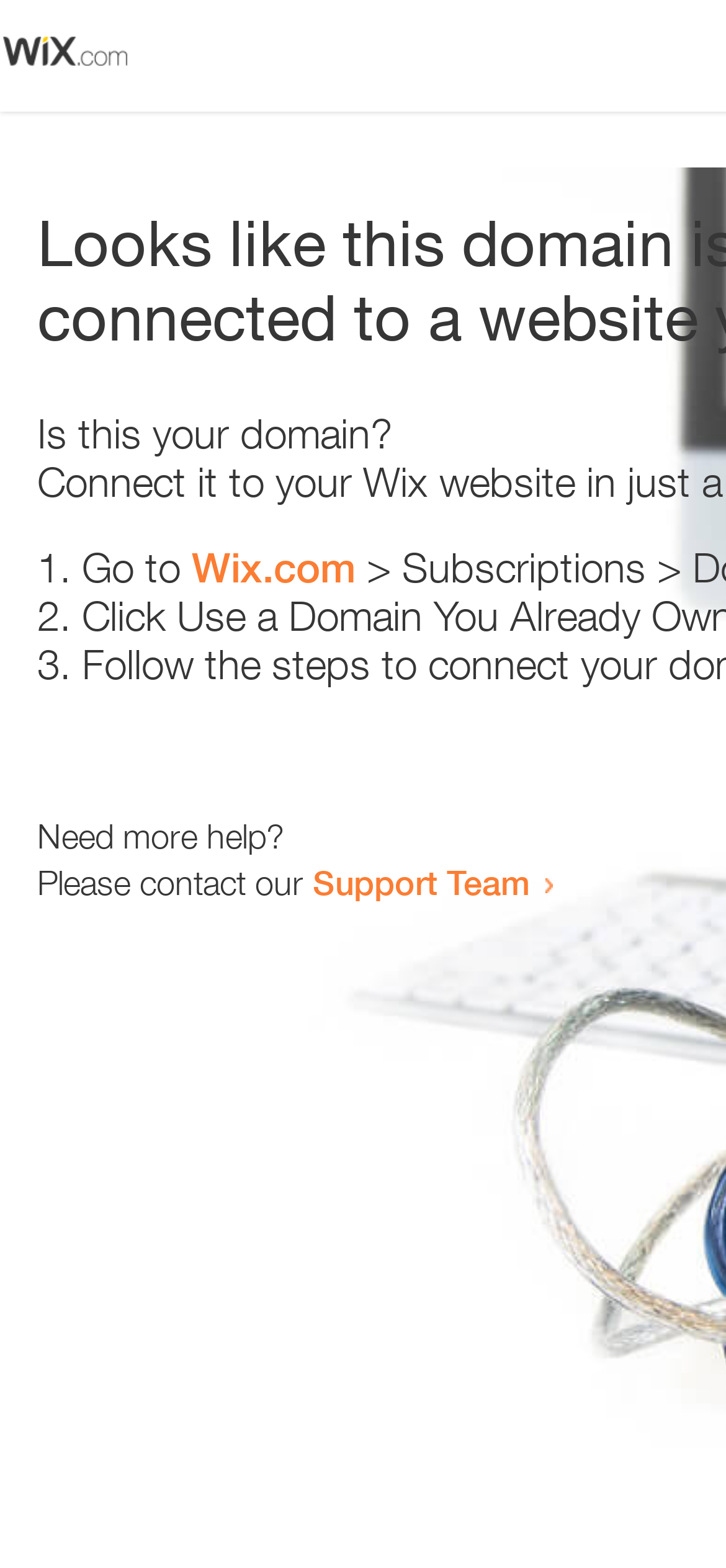Refer to the image and offer a detailed explanation in response to the question: What is the first step to take if this is your domain?

The webpage provides a list of steps to take if this is your domain. The first step is indicated by the list marker '1.' and the corresponding text is 'Go to Wix.com', which is a link.